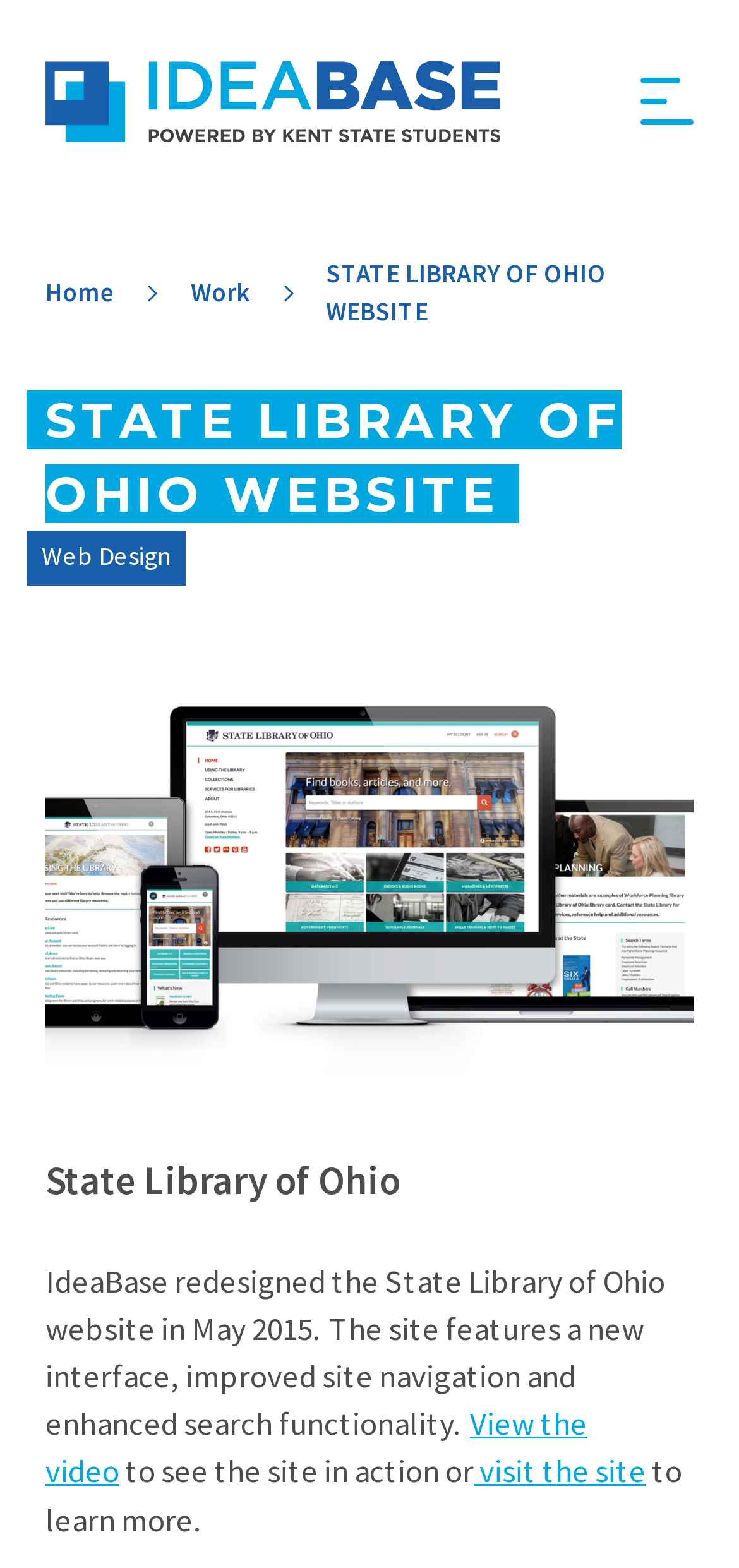Can you provide the bounding box coordinates for the element that should be clicked to implement the instruction: "Click the CONTACT link"?

[0.185, 0.299, 0.605, 0.337]